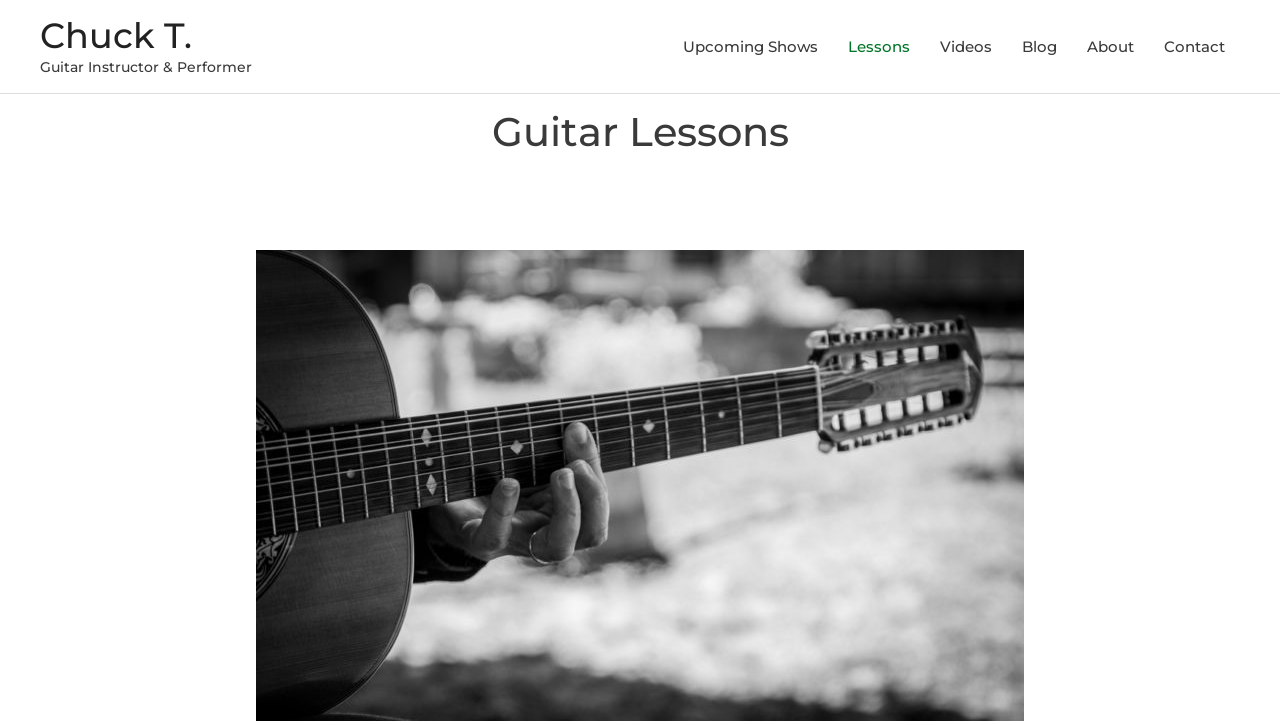Find the bounding box of the web element that fits this description: "Upcoming Shows".

[0.522, 0.023, 0.651, 0.106]